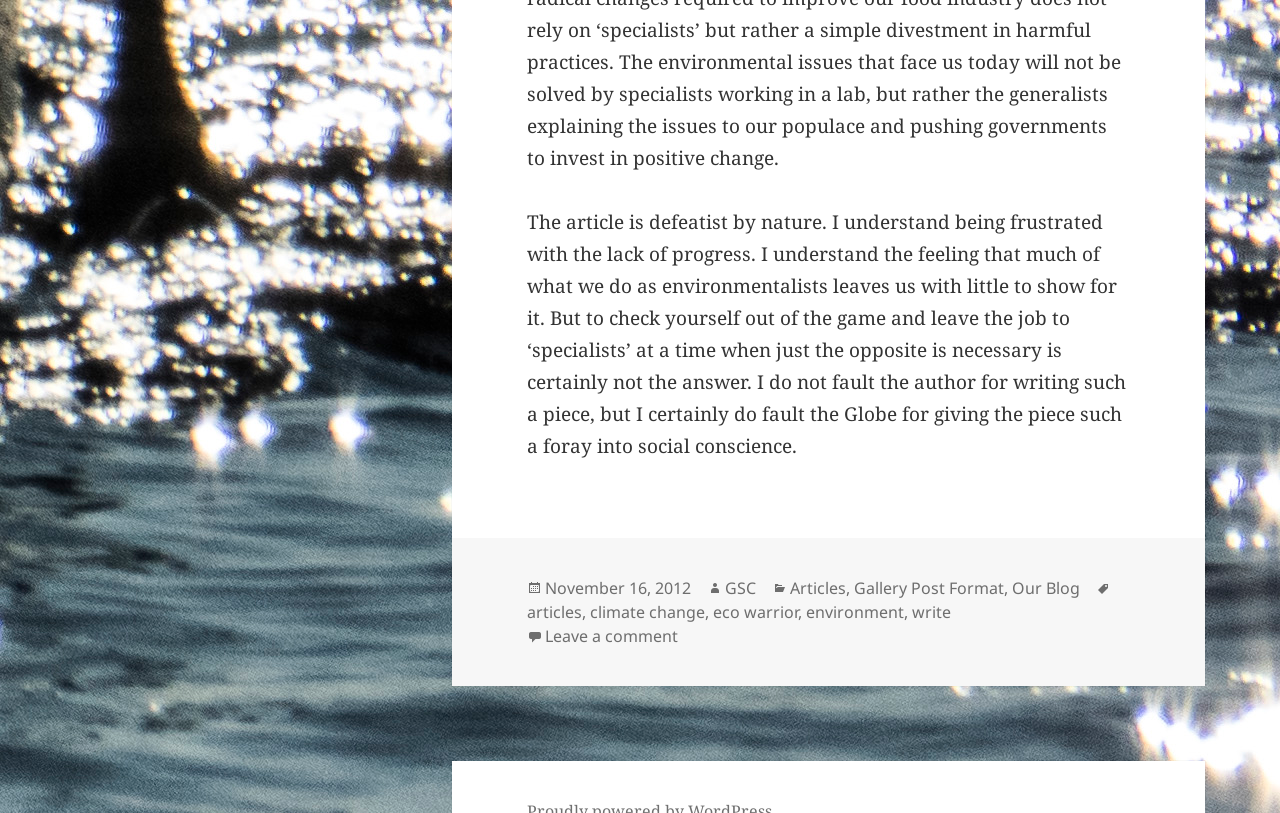What is the topic of the article?
Please answer the question with a single word or phrase, referencing the image.

Environment